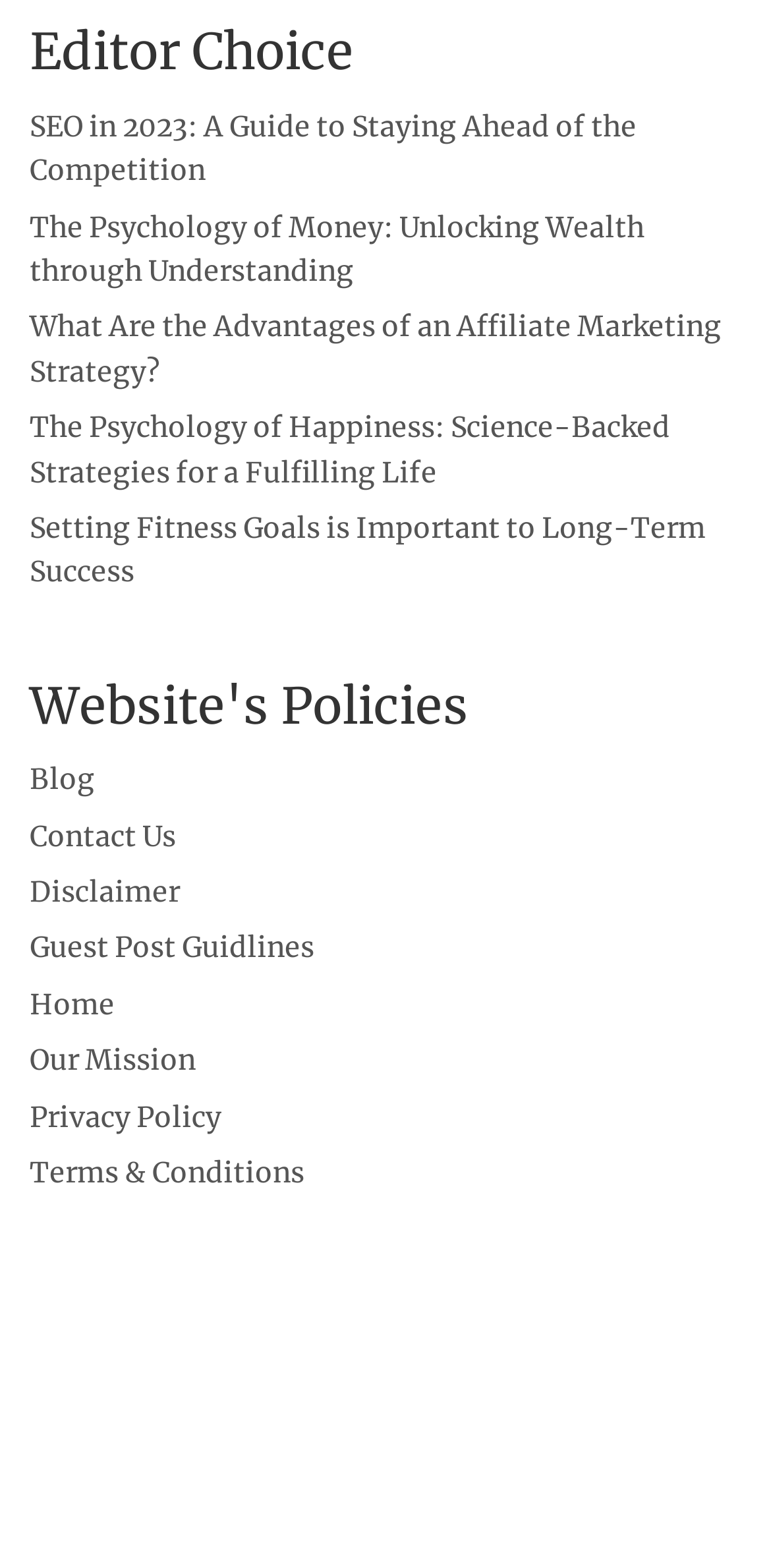Can you identify the bounding box coordinates of the clickable region needed to carry out this instruction: 'Learn about the website's mission'? The coordinates should be four float numbers within the range of 0 to 1, stated as [left, top, right, bottom].

[0.038, 0.665, 0.254, 0.688]